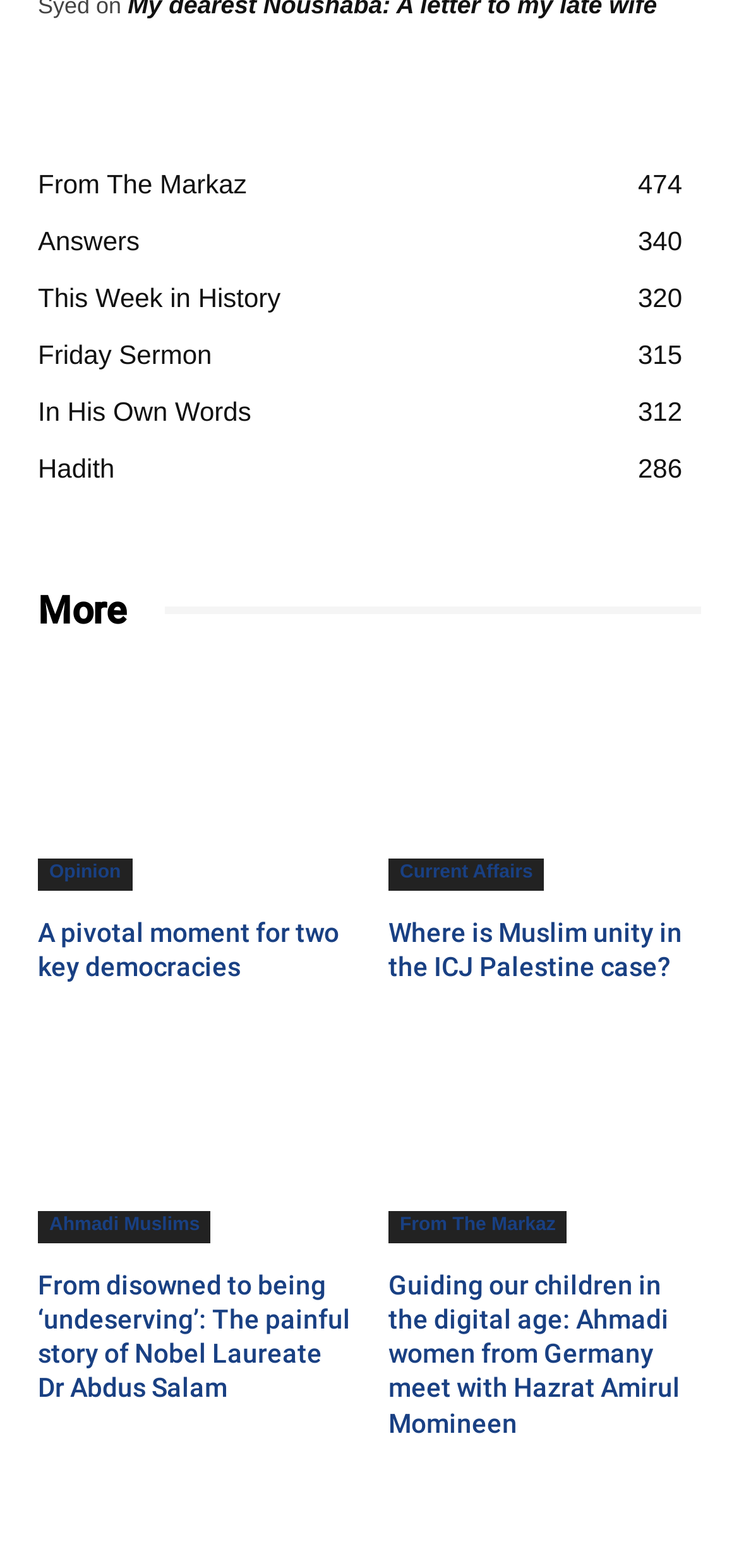Please predict the bounding box coordinates of the element's region where a click is necessary to complete the following instruction: "Learn about 'Ahmadi Muslims'". The coordinates should be represented by four float numbers between 0 and 1, i.e., [left, top, right, bottom].

[0.051, 0.772, 0.286, 0.793]